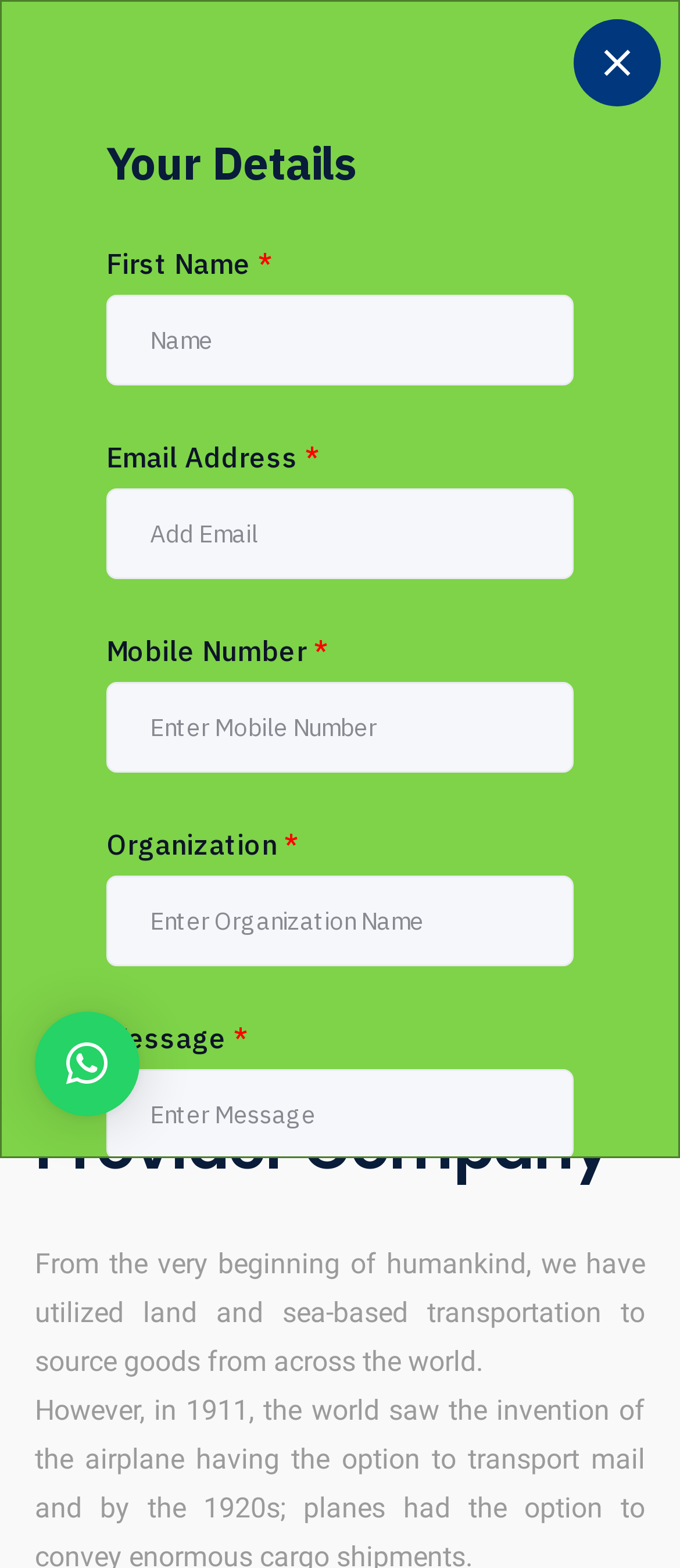Offer a meticulous caption that includes all visible features of the webpage.

This webpage is about Fulcrum, a trusted partner for air freight services near Mumbai, with a decade of experience offering reliable solutions. 

At the top left, there is a link to an unknown page. Next to it, on the right, is a button with an icon. Below these elements, there are two links, "Home" and "Blog", positioned side by side. 

Further down, a prominent heading reads "India's Best Air Freight Services Provider Company". Below this heading, there is a paragraph of text discussing the history of transportation. 

On the right side of the paragraph, there is a button with a cross icon. Below this button, a dialog box is present, although it is not currently active. The dialog box contains a "Close" button with an image of a cross, positioned at the top right corner. 

Inside the dialog box, there is a form with several fields, including "First Name", "Email Address", "Mobile Number", "Organization", and "Message", each with a corresponding textbox. The form also includes a "Select Services Type" dropdown menu and a "SUBMIT" button at the bottom.